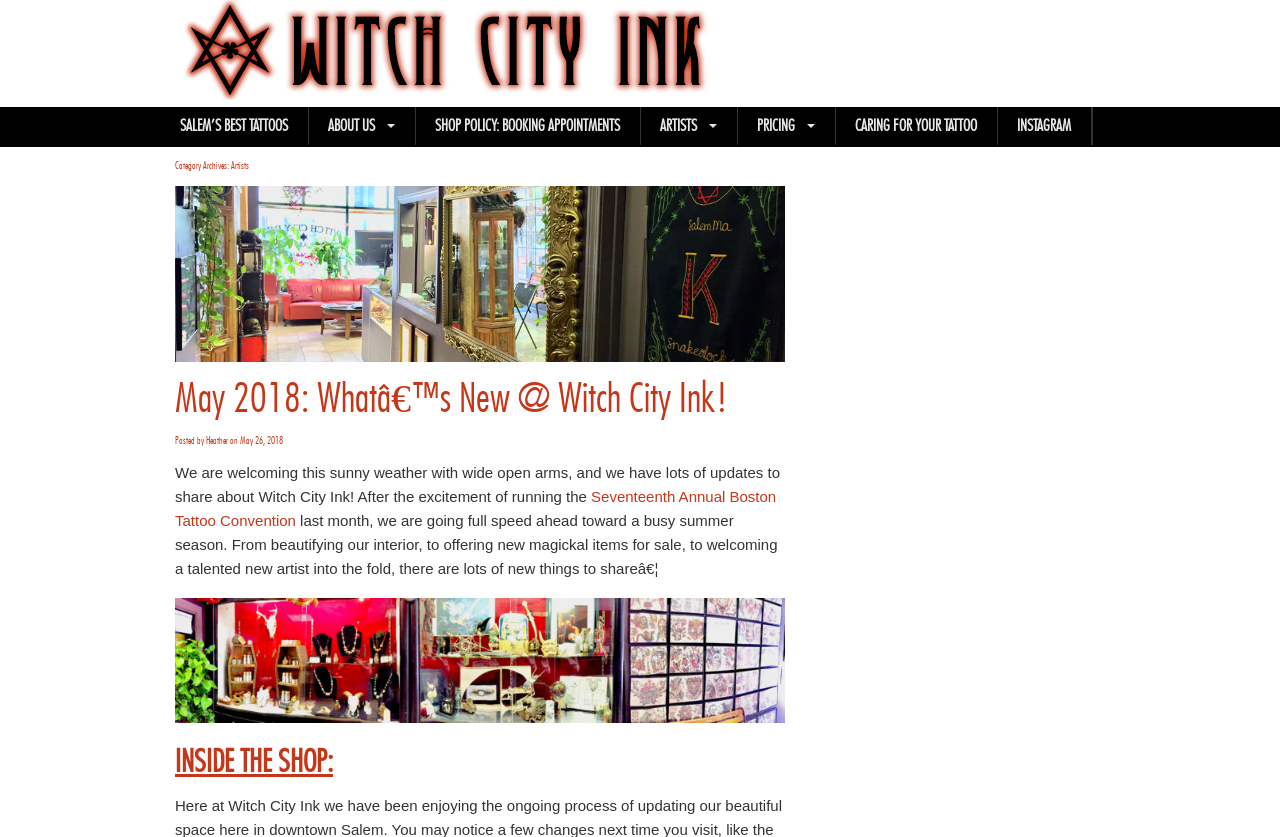Please determine the bounding box coordinates of the element to click on in order to accomplish the following task: "Check the category archives". Ensure the coordinates are four float numbers ranging from 0 to 1, i.e., [left, top, right, bottom].

[0.137, 0.192, 0.613, 0.205]